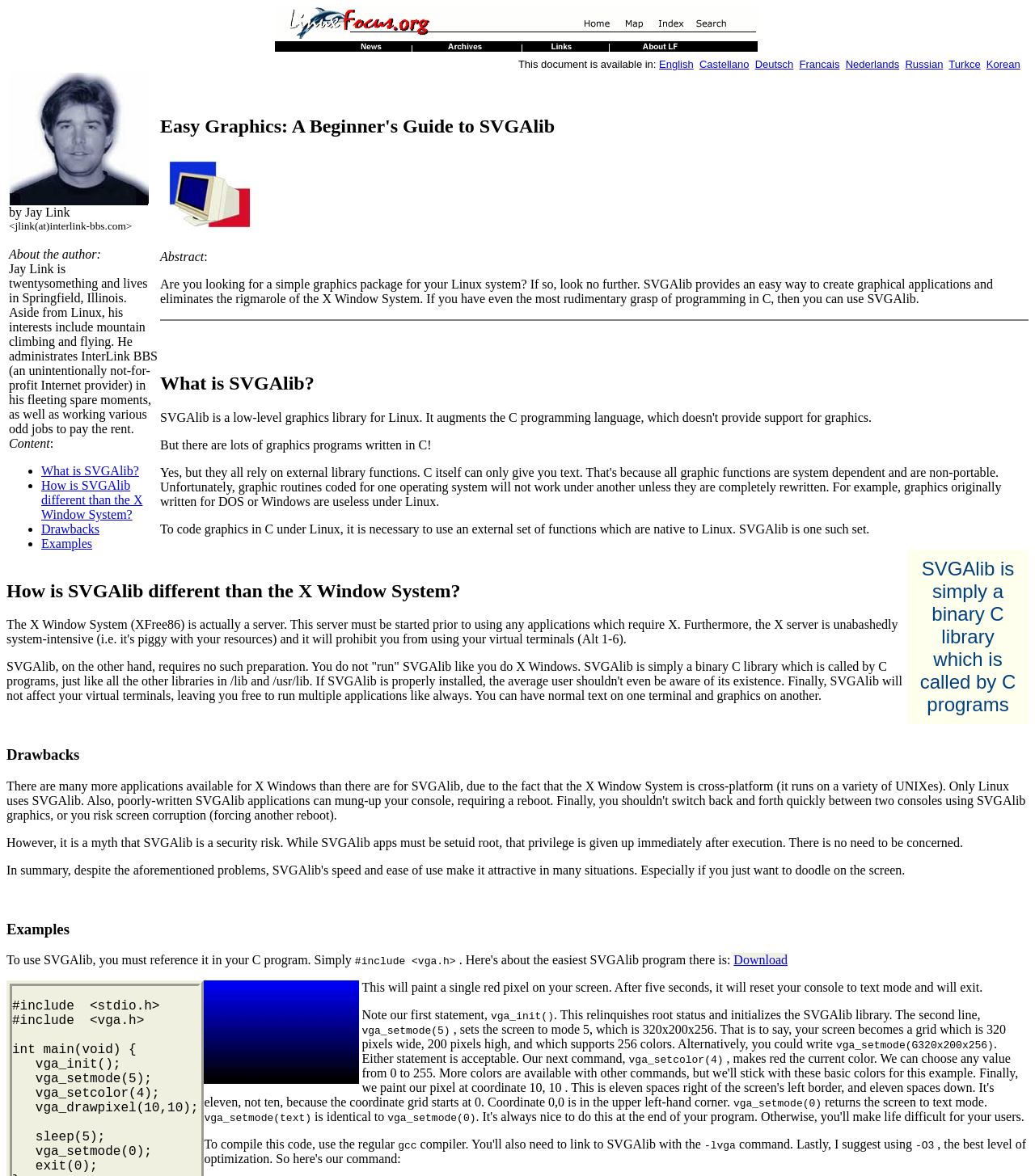Give a full account of the webpage's elements and their arrangement.

This webpage is about "Easy Graphics: A Beginner's Guide to SVGAlib", a software development guide. At the top, there is a top bar and a bottom bar, with a layout table in between. The layout table contains a row with a cell that lists the available languages for the document, including English, Castellano, Deutsch, Francais, Nederlands, Russian, Turkce, and Korean.

Below the layout table, there is a table about the author, Jay Link, with a photo of him. The table also contains a brief description of the author, including his interests and occupation.

To the right of the author table, there is a heading "Easy Graphics: A Beginner's Guide to SVGAlib" followed by an illustration. Below the illustration, there is an abstract that introduces SVGAlib as a simple graphics package for Linux systems.

The main content of the webpage is divided into sections, each with a heading. The sections include "What is SVGAlib?", "How is SVGAlib different than the X Window System?", "Drawbacks", and "Examples". Each section contains descriptive text and some code examples.

In the "Examples" section, there is a code snippet that demonstrates how to use SVGAlib to paint a single red pixel on the screen. The code is explained step by step, with descriptions of each line.

At the bottom of the webpage, there is a gradient image and some final notes on compiling the code.